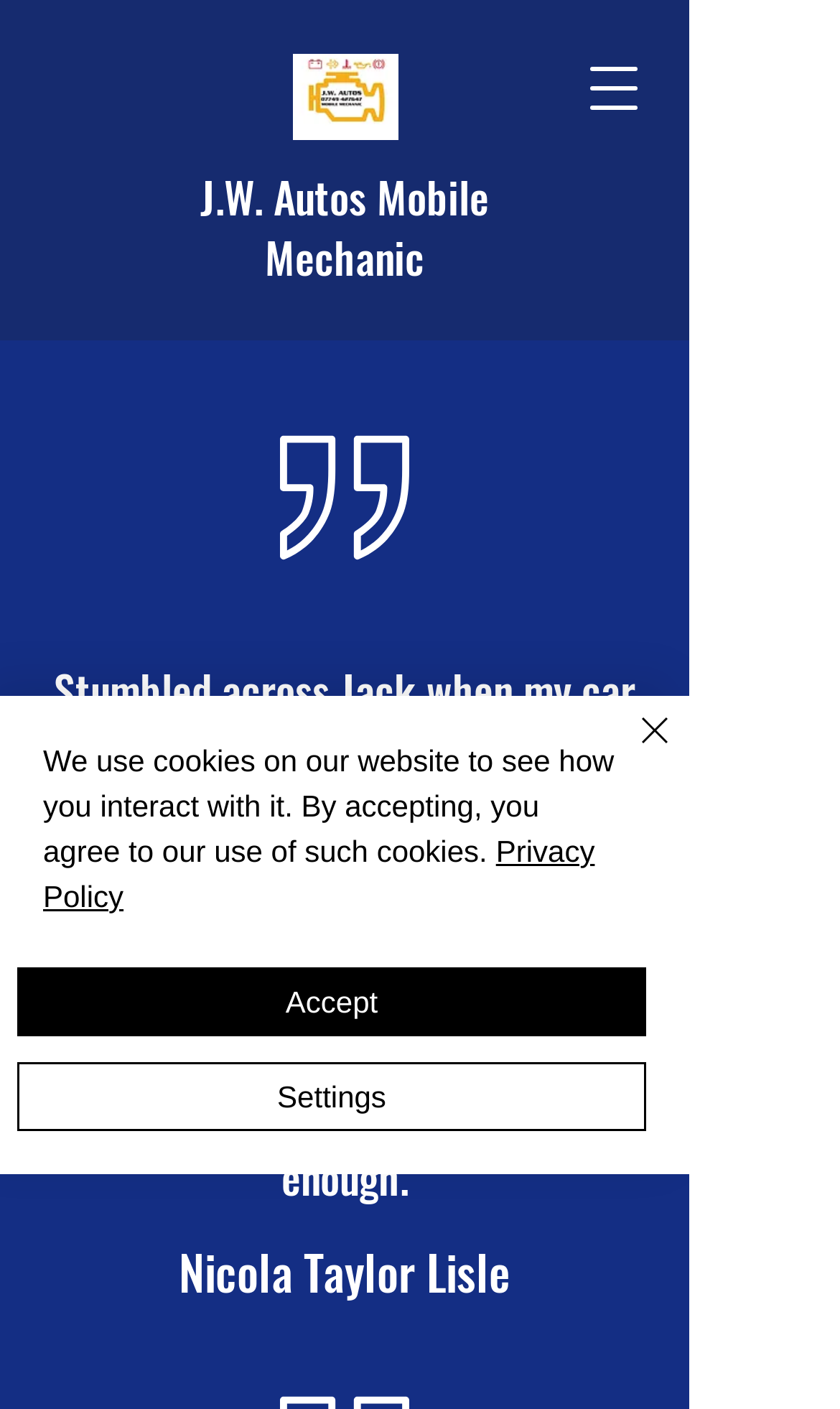What is the topic of the webpage content?
Using the image, answer in one word or phrase.

Testimonials